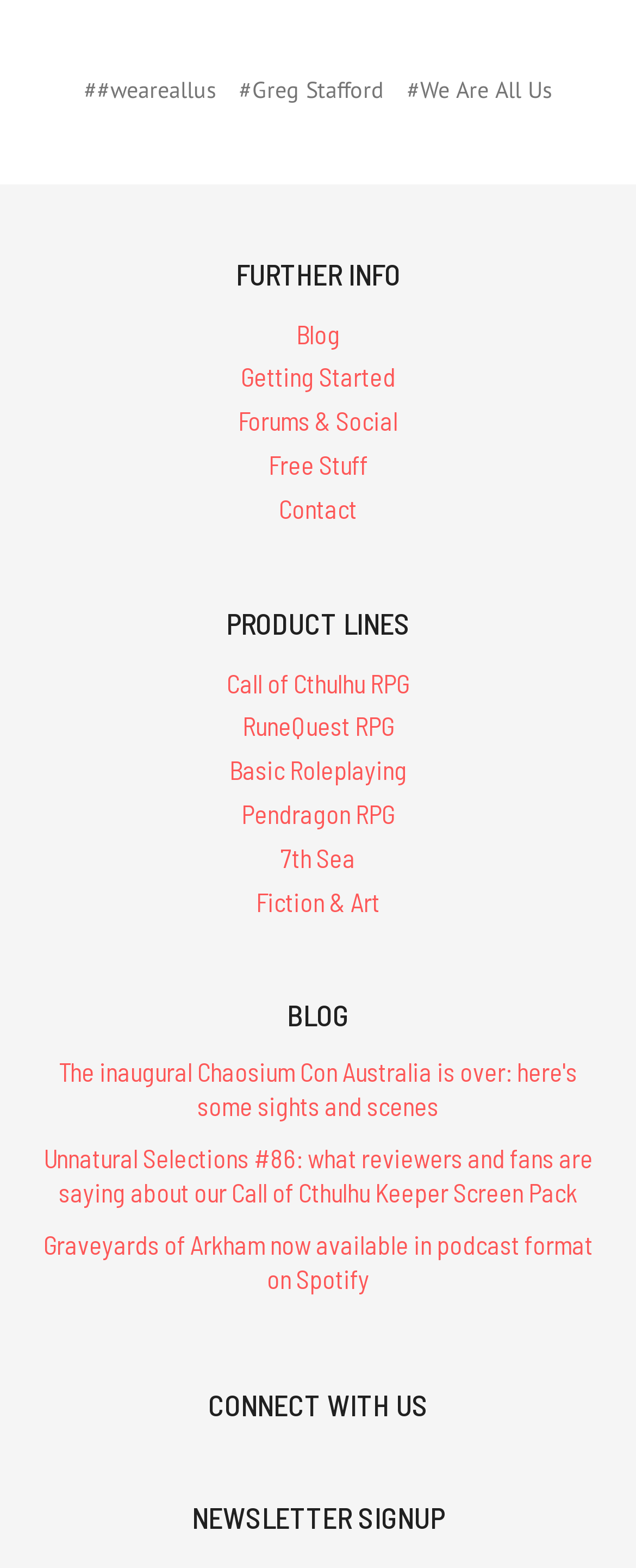Determine the bounding box coordinates of the section I need to click to execute the following instruction: "Sign up for the newsletter". Provide the coordinates as four float numbers between 0 and 1, i.e., [left, top, right, bottom].

[0.054, 0.954, 0.946, 0.982]